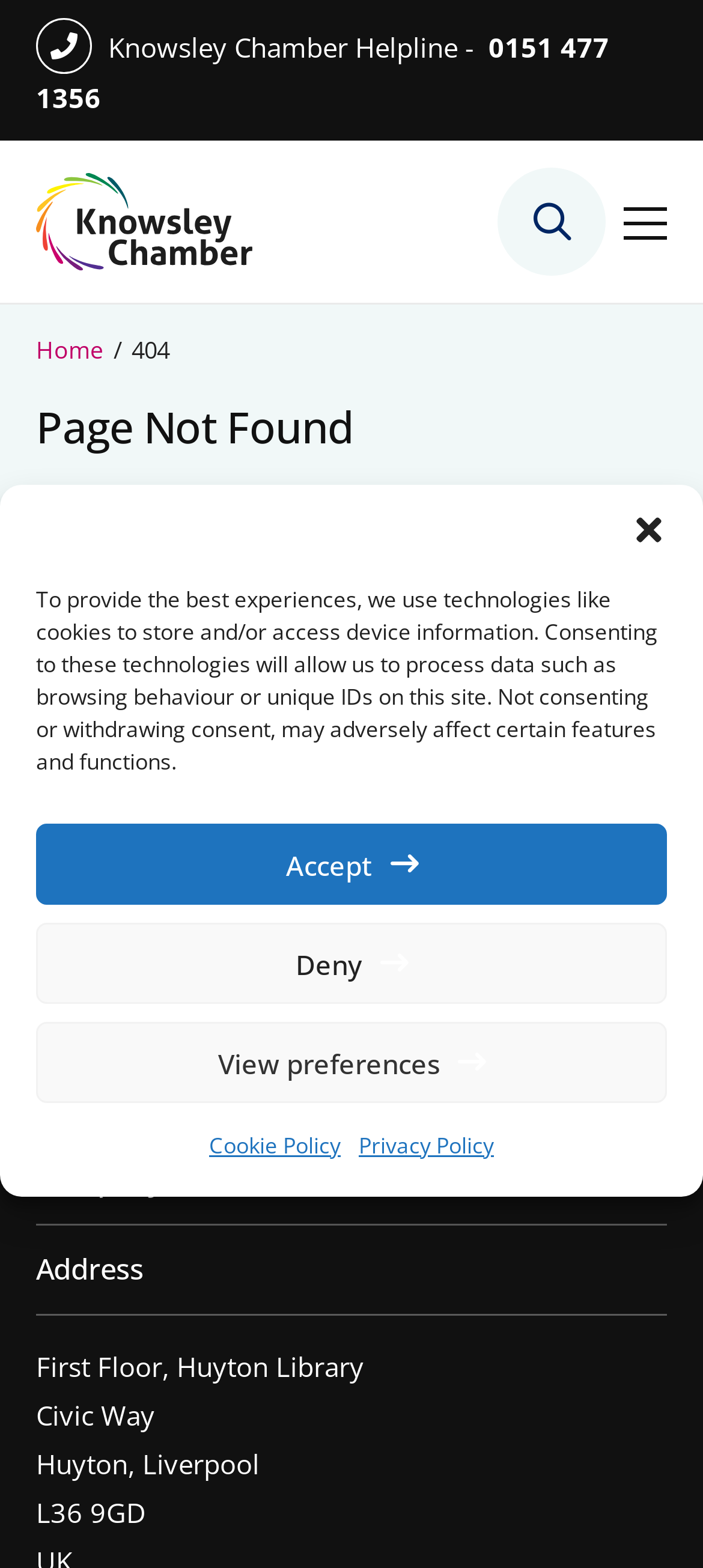Please determine the bounding box coordinates for the element that should be clicked to follow these instructions: "Close the dialogue".

[0.897, 0.326, 0.949, 0.349]